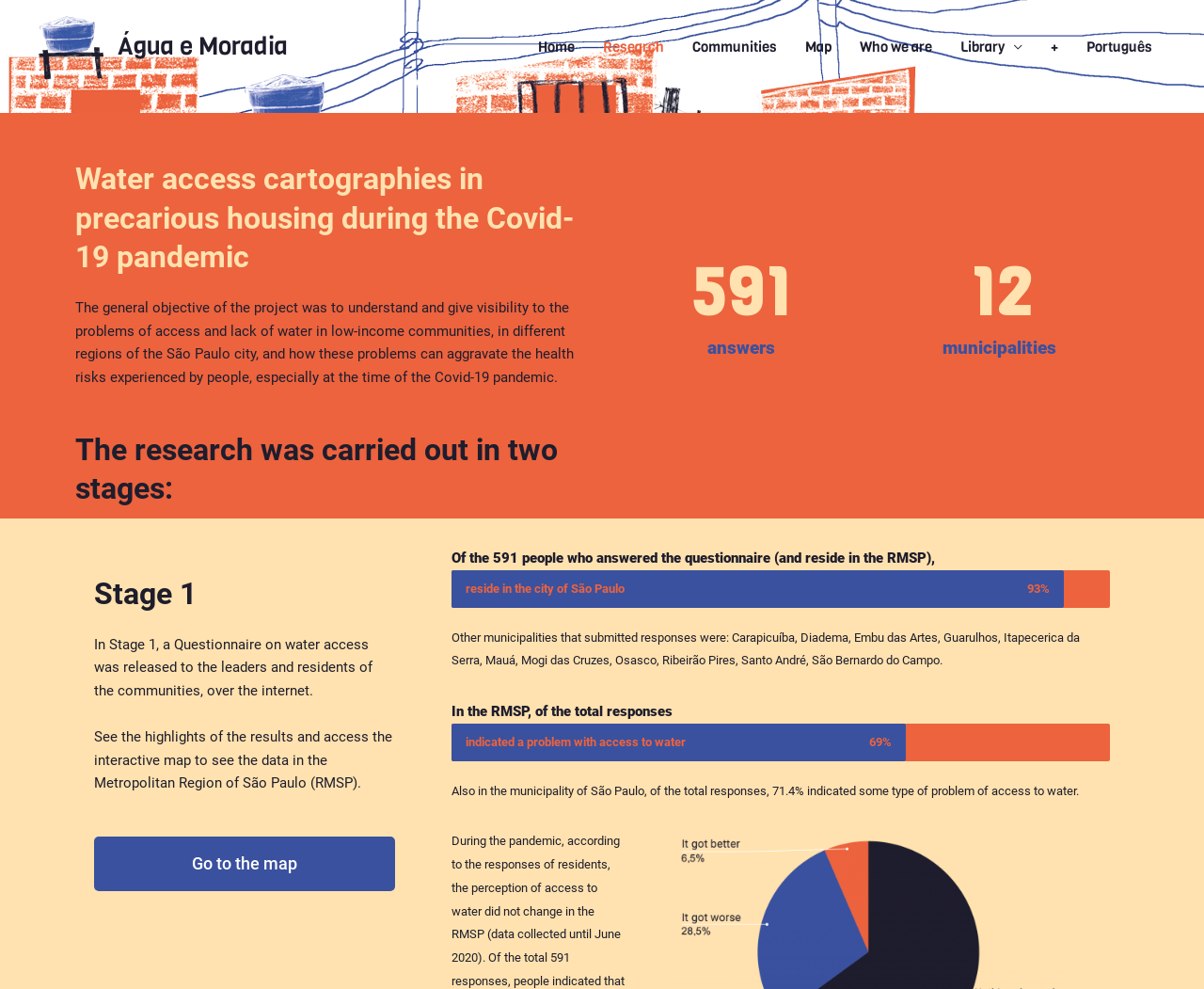Write an extensive caption that covers every aspect of the webpage.

The webpage is about research on water access and housing, specifically in the context of the Covid-19 pandemic. At the top, there is a logo and a link to "Água e Moradia" on the left, and another link to the same title on the right. Below these links, there is a navigation menu with links to various sections of the website, including "Home", "Research", "Communities", "Map", "Who we are", "Library", and "Português".

The main content of the page is divided into sections. The first section has a heading that reads "Water access cartographies in precarious housing during the Covid-19 pandemic". Below this heading, there is a paragraph of text that explains the objective of the project, which is to understand and give visibility to the problems of access and lack of water in low-income communities in São Paulo city.

The next section has a heading that reads "The research was carried out in two stages:". Below this heading, there are two columns of text and numbers, with headings "answers" and "municipalities" on the left, and "591" and "12" on the right.

The following section has a heading that reads "Stage 1". Below this heading, there is a paragraph of text that explains the methodology of Stage 1, which involved releasing a questionnaire on water access to leaders and residents of communities over the internet. There is also a link to "Go to the map" and a progress bar that shows that 93% of respondents reside in the city of São Paulo.

The final section has several paragraphs of text that present the results of the research, including the number of responses from different municipalities and the percentage of respondents who indicated problems with access to water. There are also two progress bars that show the percentage of respondents who indicated problems with access to water in the RMSP and in the municipality of São Paulo.